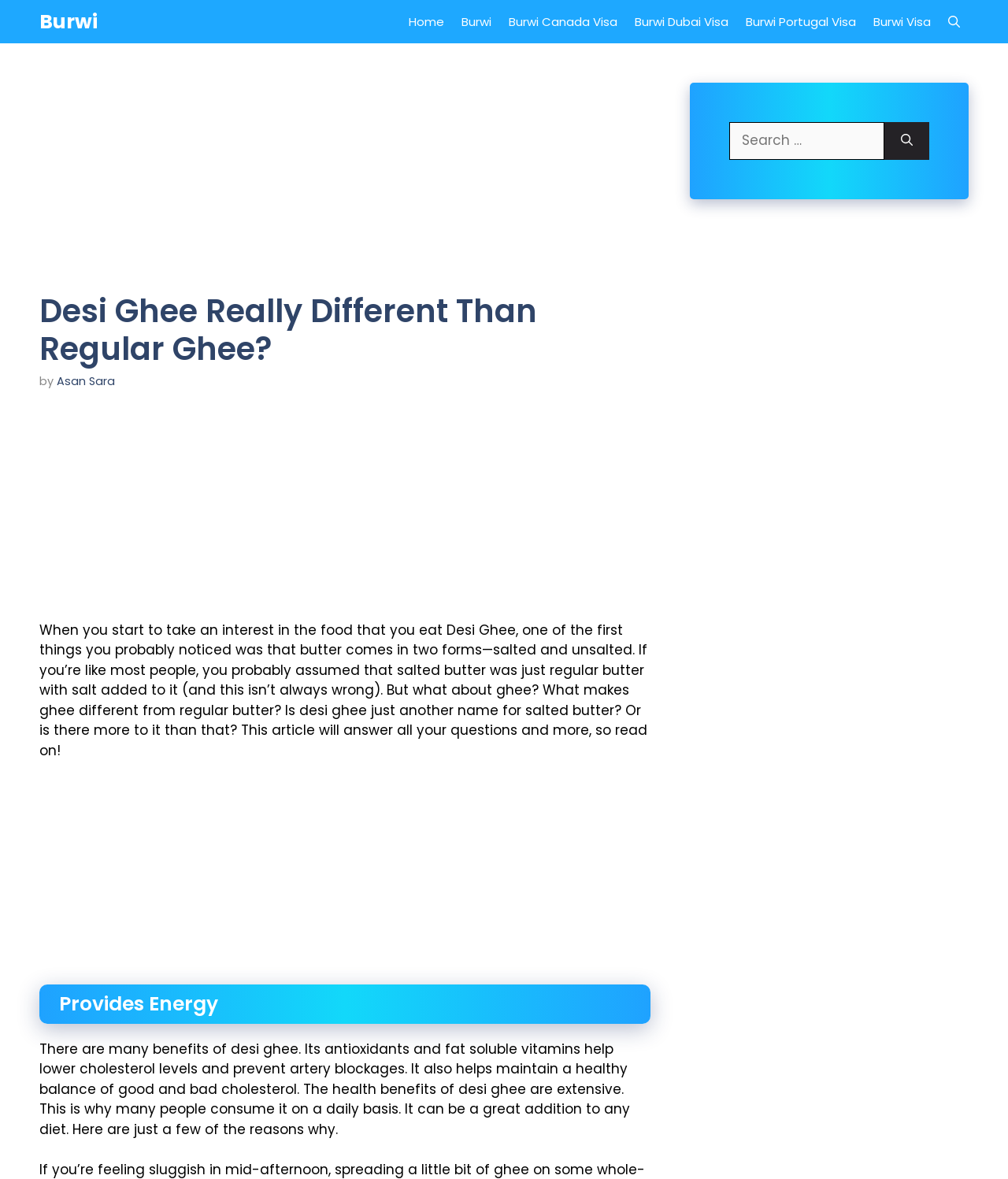Can you give a comprehensive explanation to the question given the content of the image?
What is the difference between Desi Ghee and regular butter?

According to the webpage, Desi Ghee has antioxidants and fat soluble vitamins that help lower cholesterol levels and prevent artery blockages, which makes it different from regular butter.